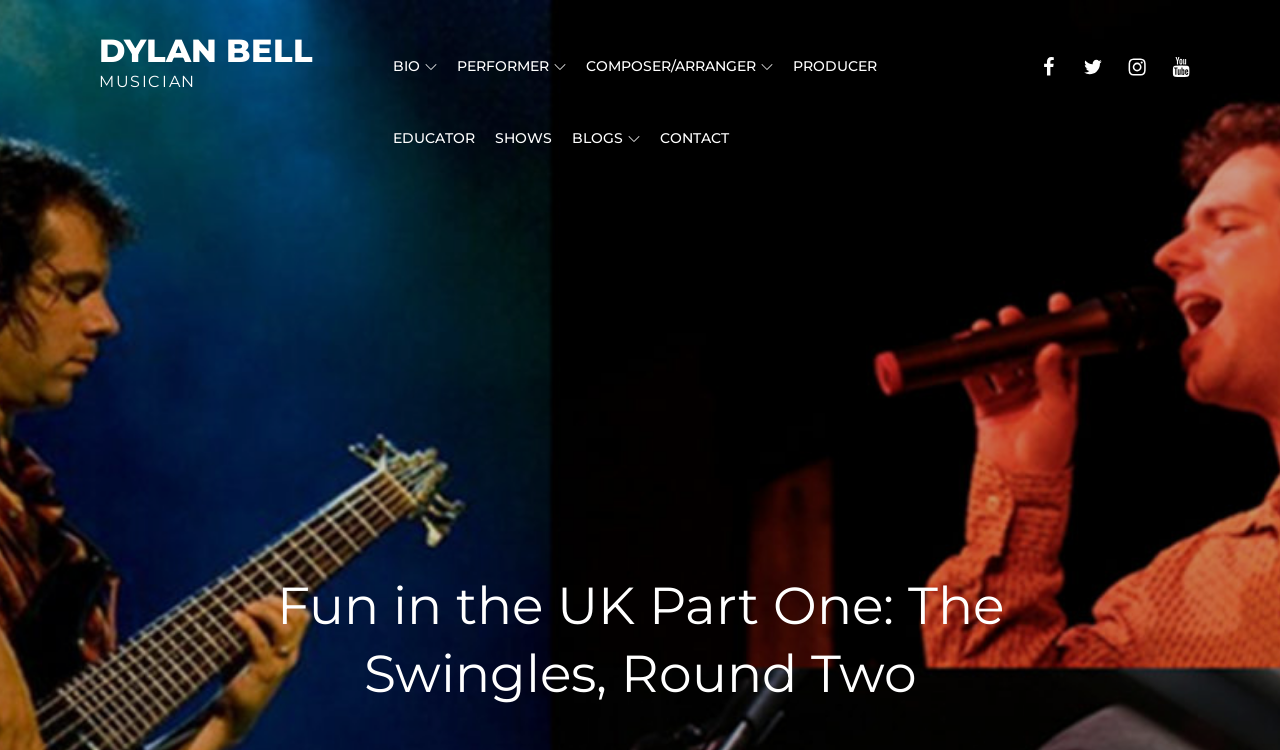Examine the image and give a thorough answer to the following question:
What is the title of the webpage section?

I found a heading element with the text 'Fun in the UK Part One: The Swingles, Round Two', which suggests that it is the title of the webpage section.